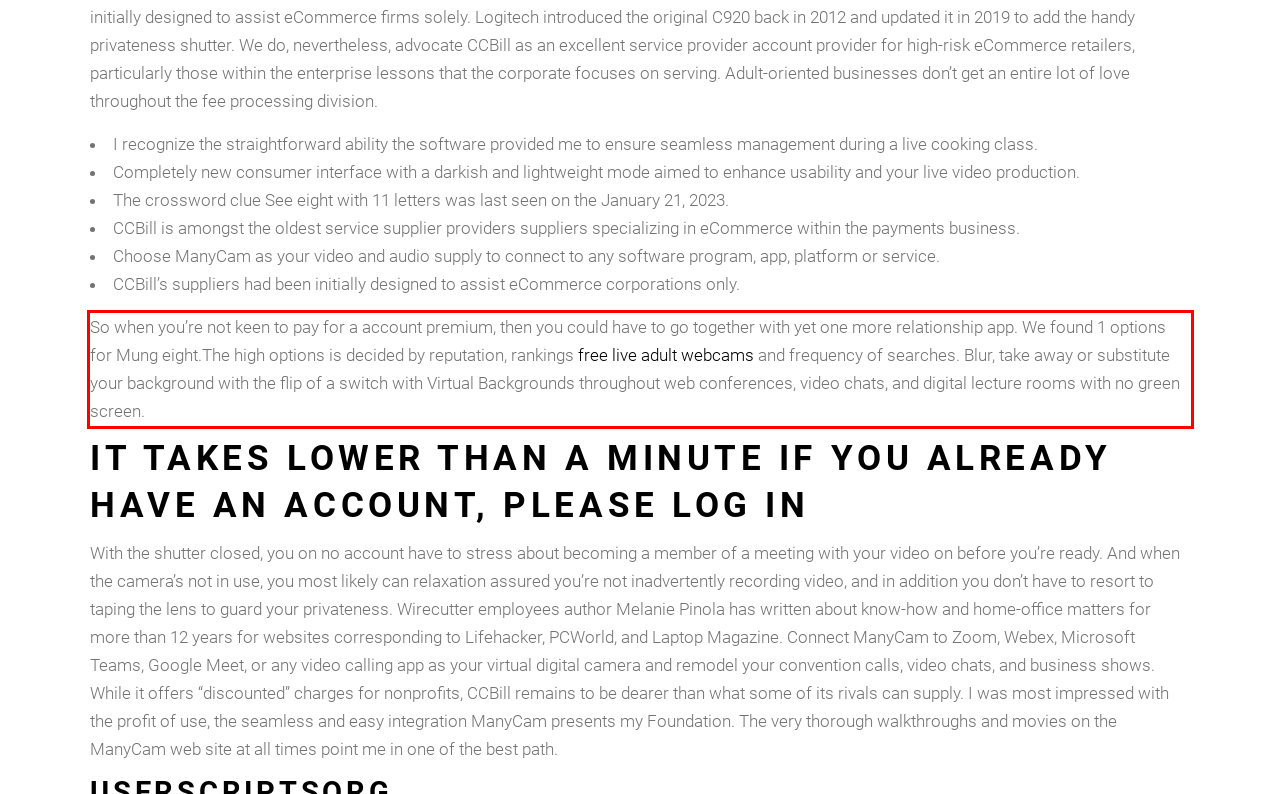Within the provided webpage screenshot, find the red rectangle bounding box and perform OCR to obtain the text content.

So when you’re not keen to pay for a account premium, then you could have to go together with yet one more relationship app. We found 1 options for Mung eight.The high options is decided by reputation, rankings free live adult webcams and frequency of searches. Blur, take away or substitute your background with the flip of a switch with Virtual Backgrounds throughout web conferences, video chats, and digital lecture rooms with no green screen.